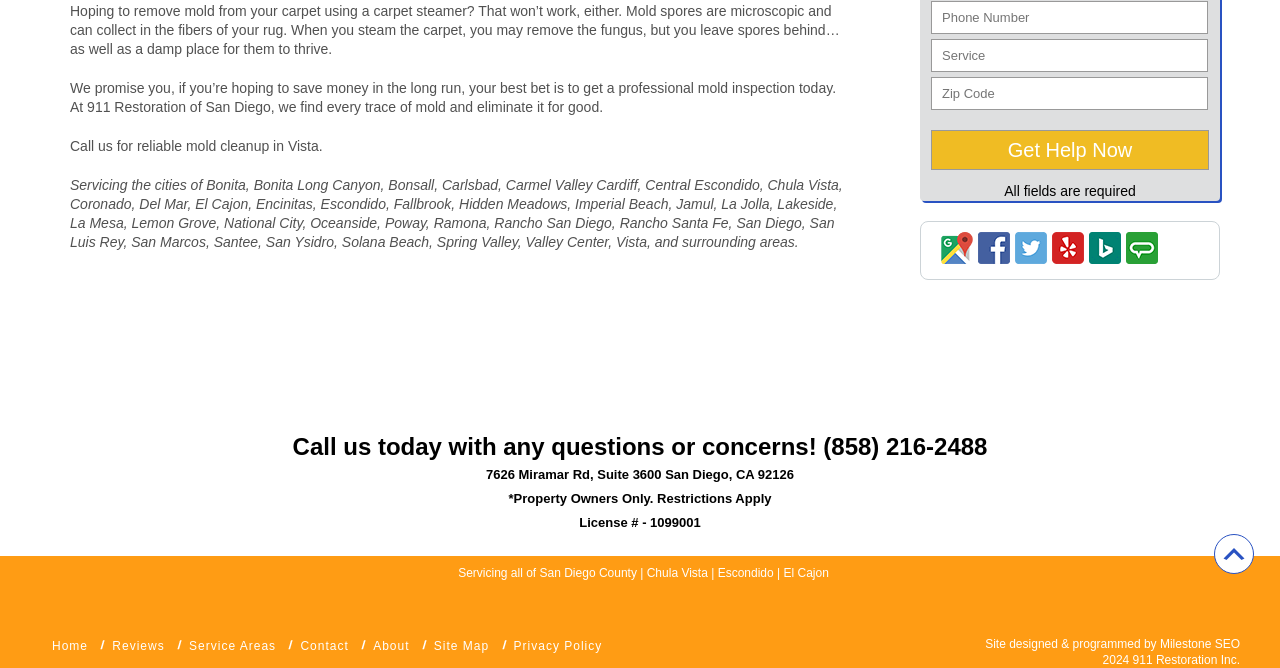Answer this question in one word or a short phrase: What areas does the company serve?

San Diego County